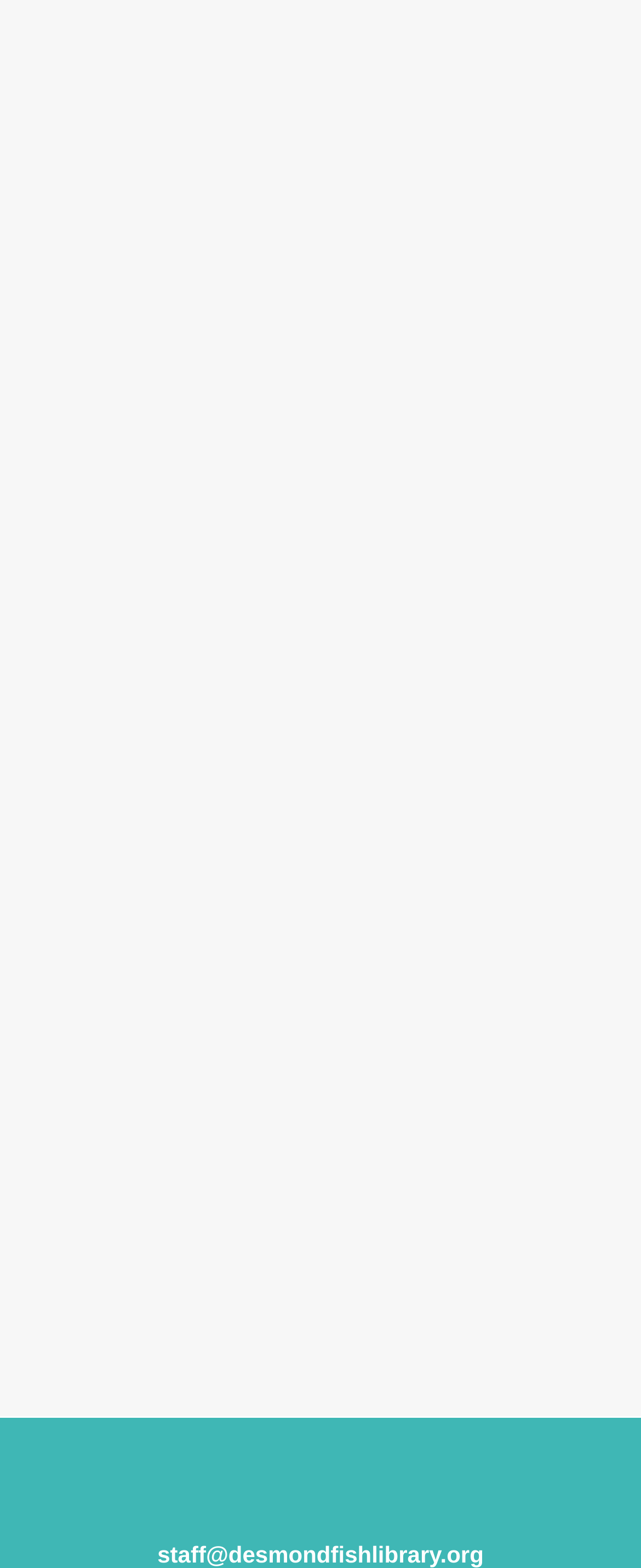Determine the bounding box coordinates of the region I should click to achieve the following instruction: "Donate". Ensure the bounding box coordinates are four float numbers between 0 and 1, i.e., [left, top, right, bottom].

[0.1, 0.162, 0.9, 0.194]